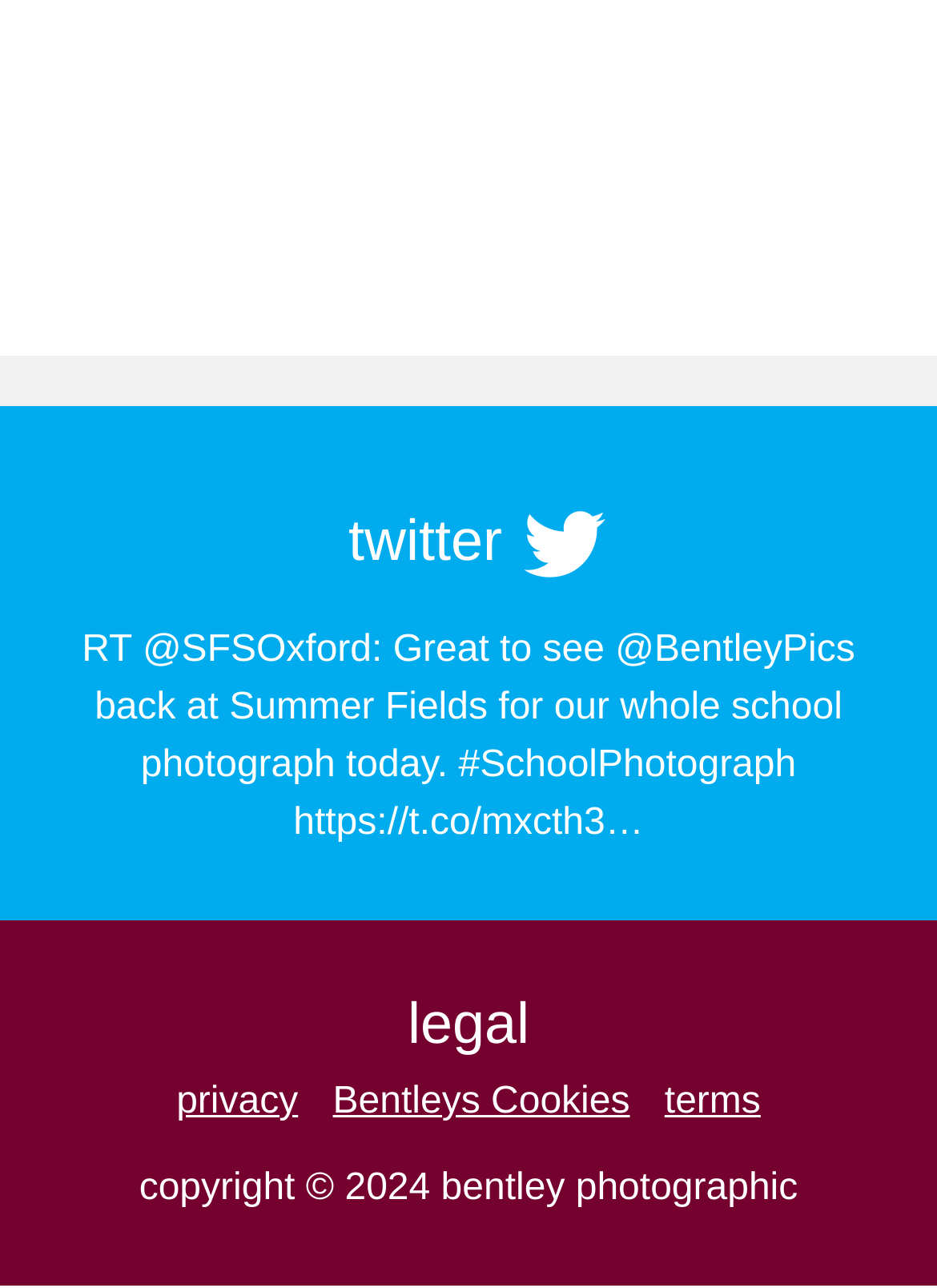Please find the bounding box coordinates in the format (top-left x, top-left y, bottom-right x, bottom-right y) for the given element description. Ensure the coordinates are floating point numbers between 0 and 1. Description: Delaware Journal of Corporate Law

None